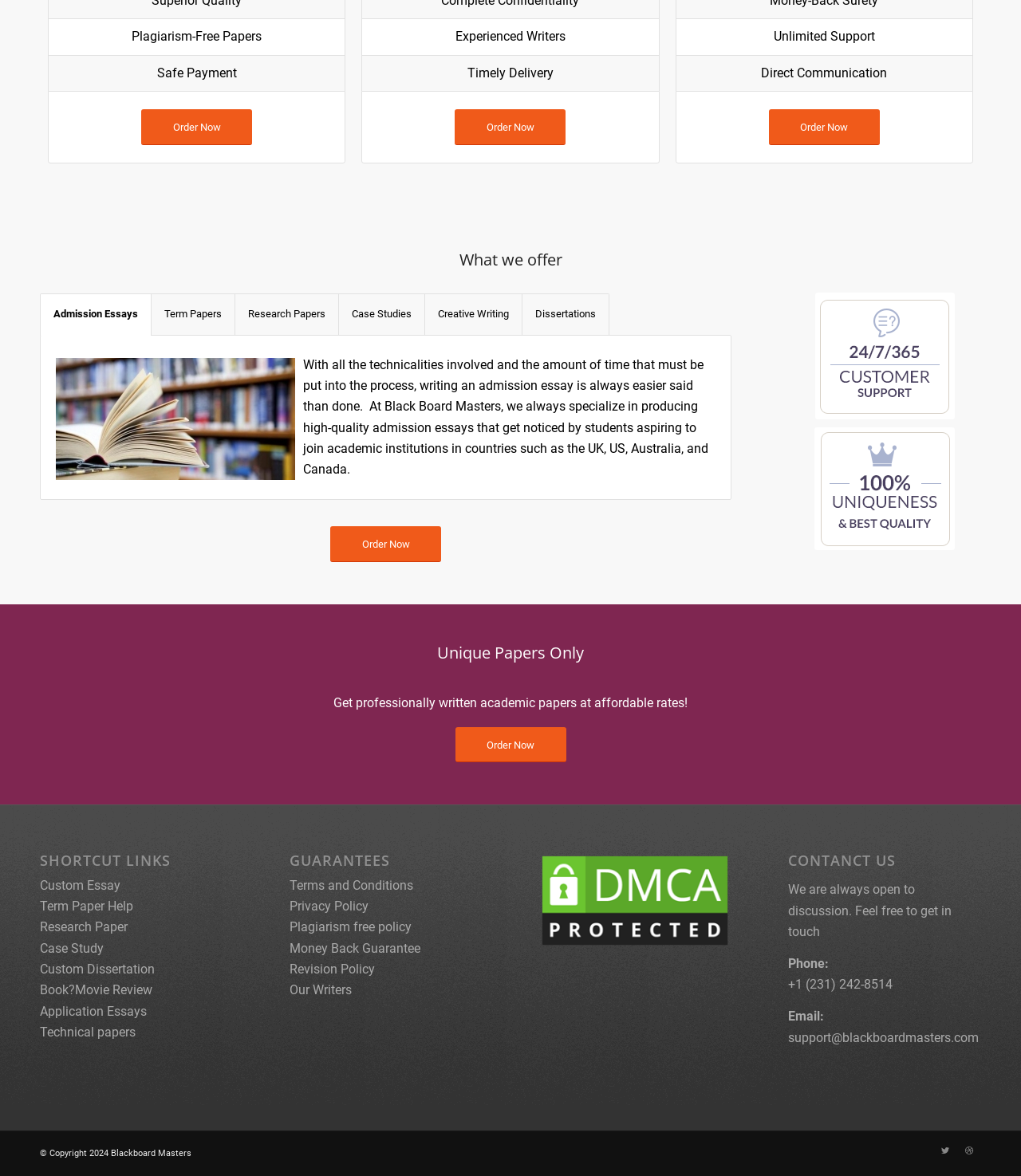Answer briefly with one word or phrase:
How many types of papers can be ordered?

6